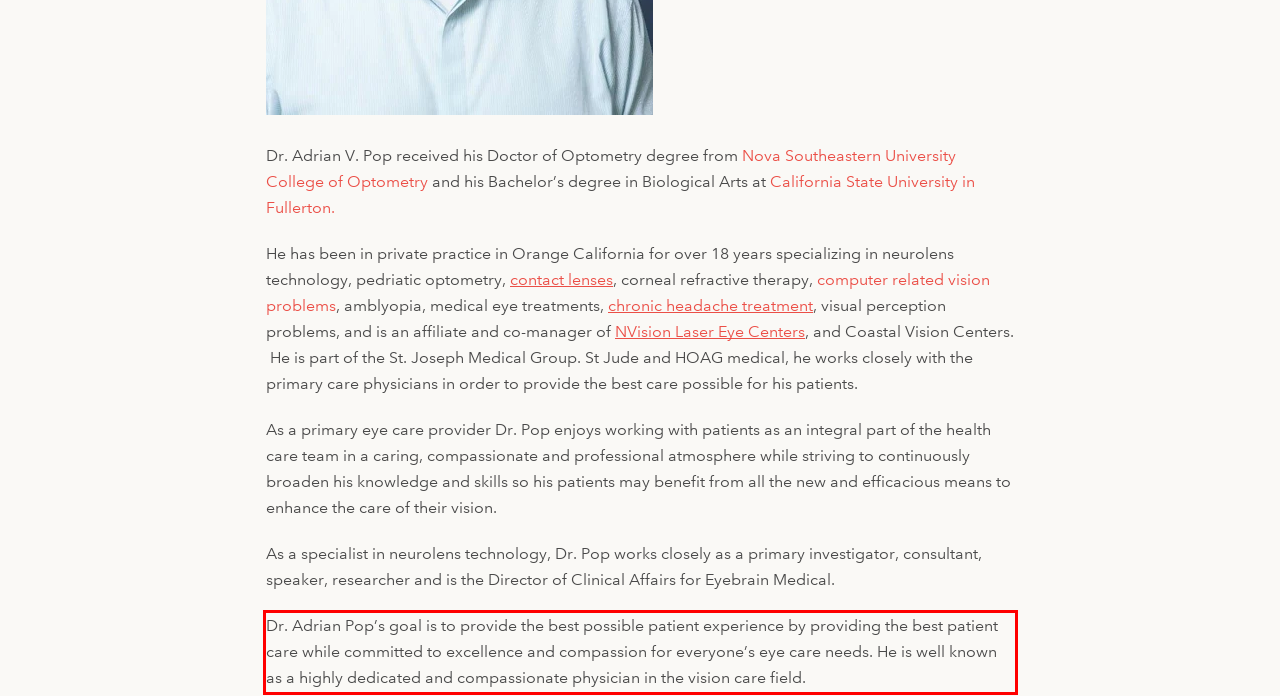Given a webpage screenshot, locate the red bounding box and extract the text content found inside it.

Dr. Adrian Pop’s goal is to provide the best possible patient experience by providing the best patient care while committed to excellence and compassion for everyone’s eye care needs. He is well known as a highly dedicated and compassionate physician in the vision care field.